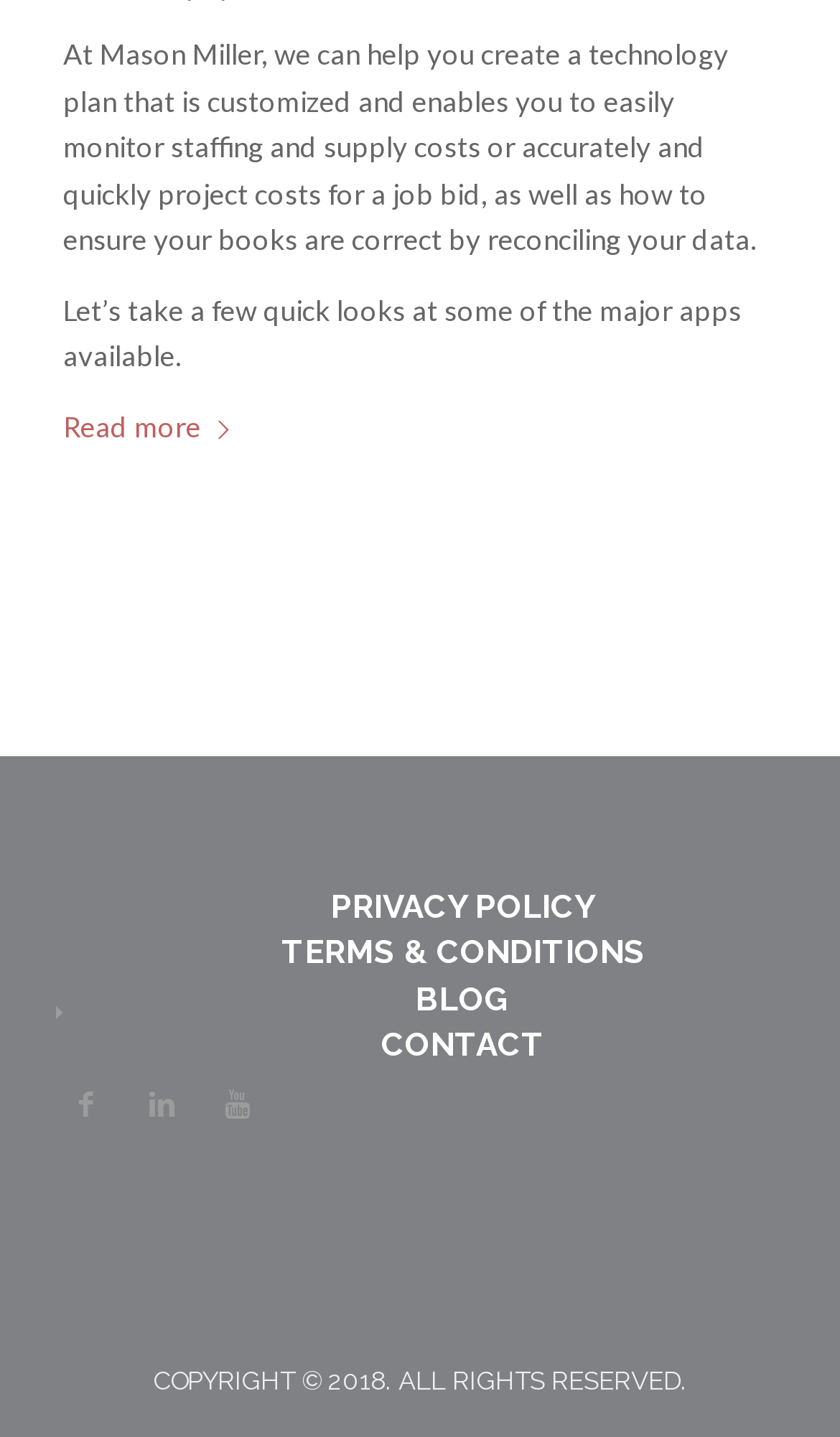What is the link 'Read more' for?
Please answer the question with a detailed and comprehensive explanation.

The link 'Read more' is placed after the StaticText element that says 'Let’s take a few quick looks at some of the major apps available', implying that it leads to more information about those apps.